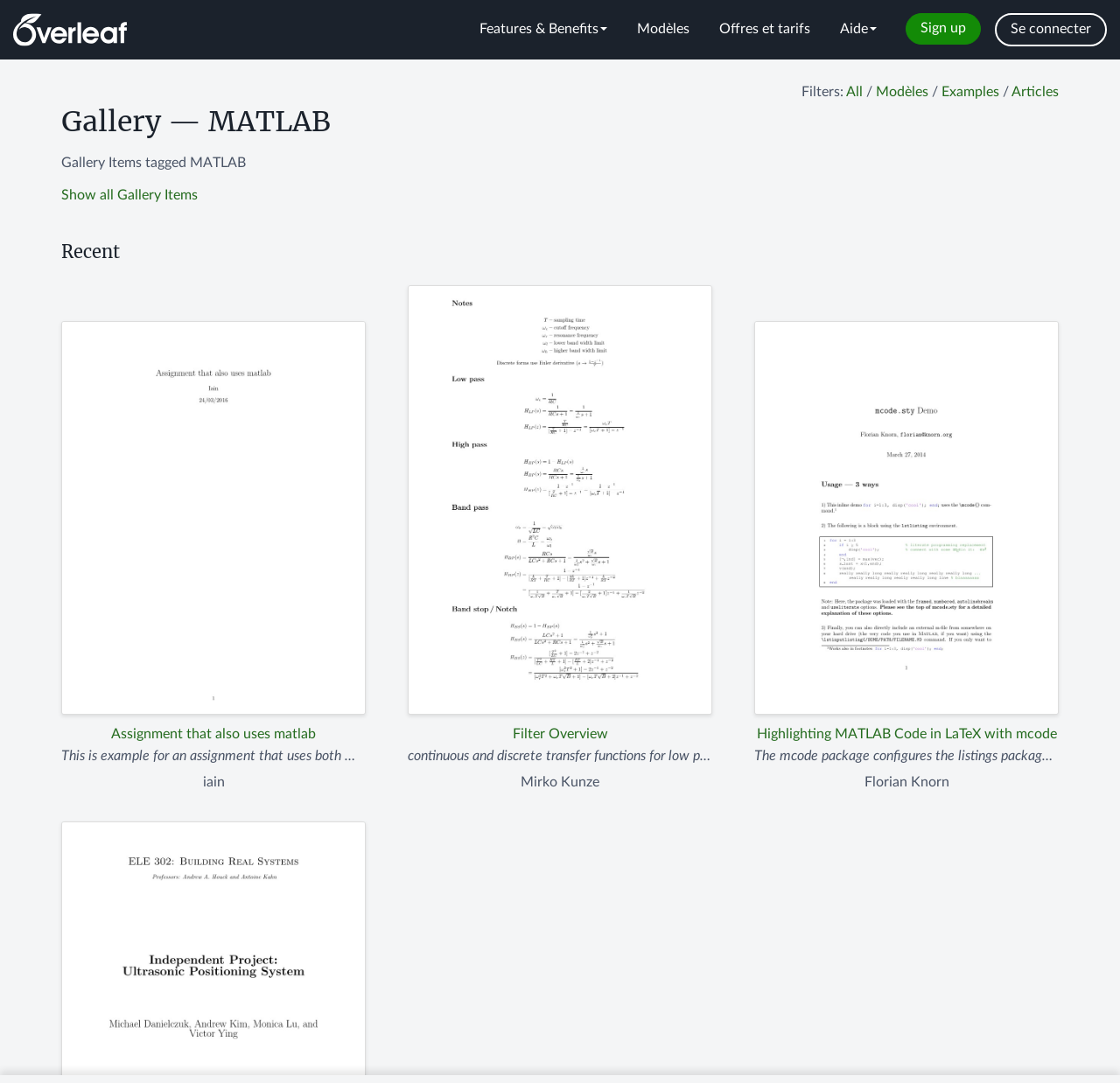Locate the bounding box coordinates of the area you need to click to fulfill this instruction: 'Filter by 'Examples''. The coordinates must be in the form of four float numbers ranging from 0 to 1: [left, top, right, bottom].

[0.841, 0.078, 0.892, 0.091]